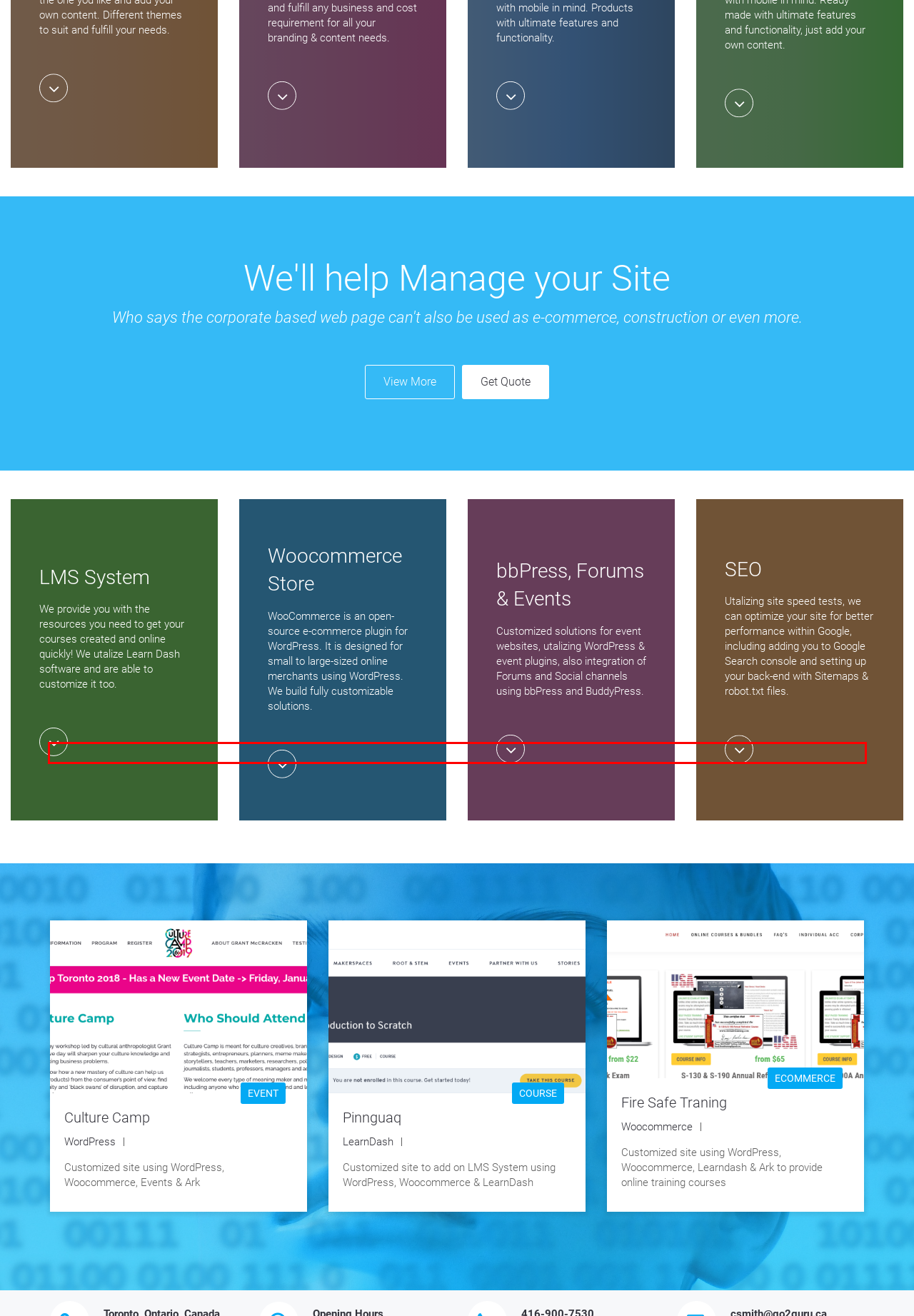Perform OCR on the text inside the red-bordered box in the provided screenshot and output the content.

Secure your website fast. QuickSSL® Premium certificates are one of the quickest ways for you to start protecting online transactions